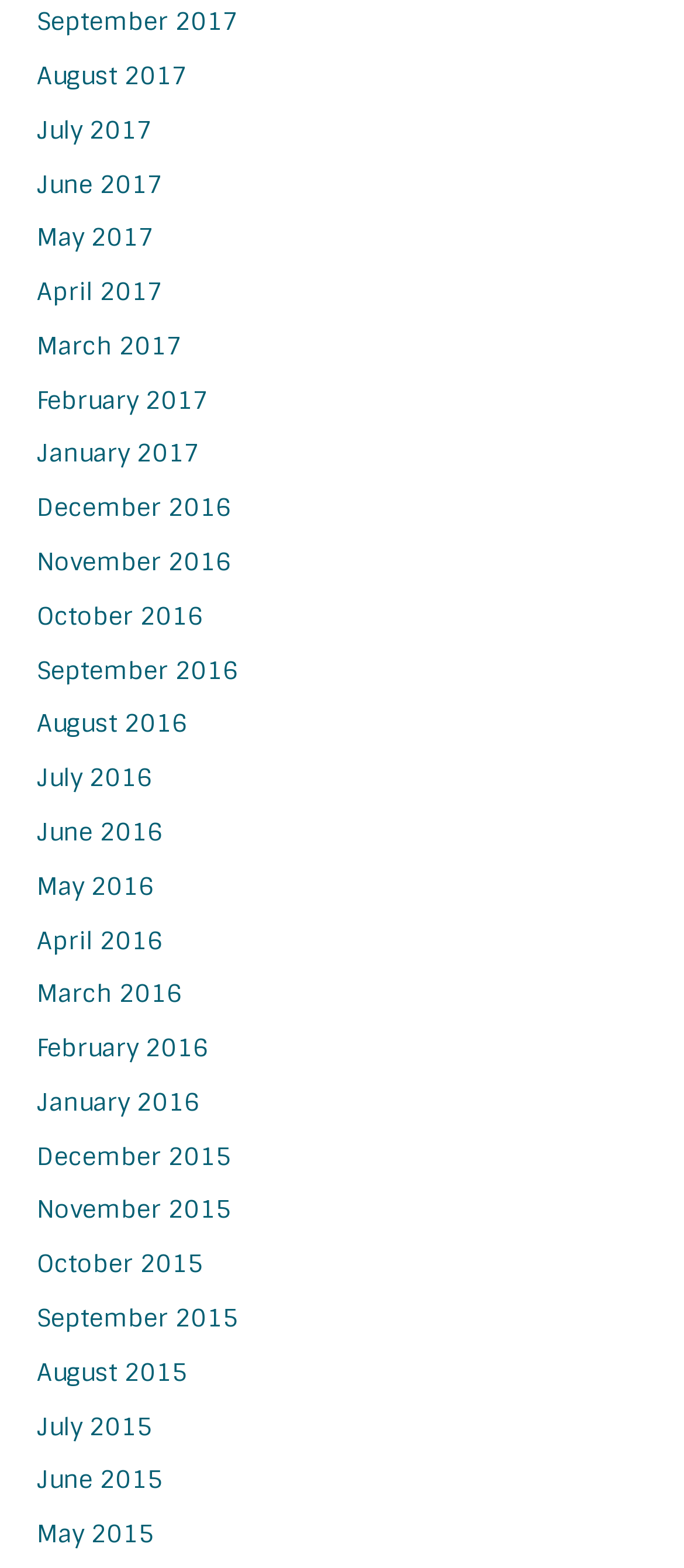Find the bounding box coordinates for the element that must be clicked to complete the instruction: "view May 2015". The coordinates should be four float numbers between 0 and 1, indicated as [left, top, right, bottom].

[0.054, 0.968, 0.226, 0.988]